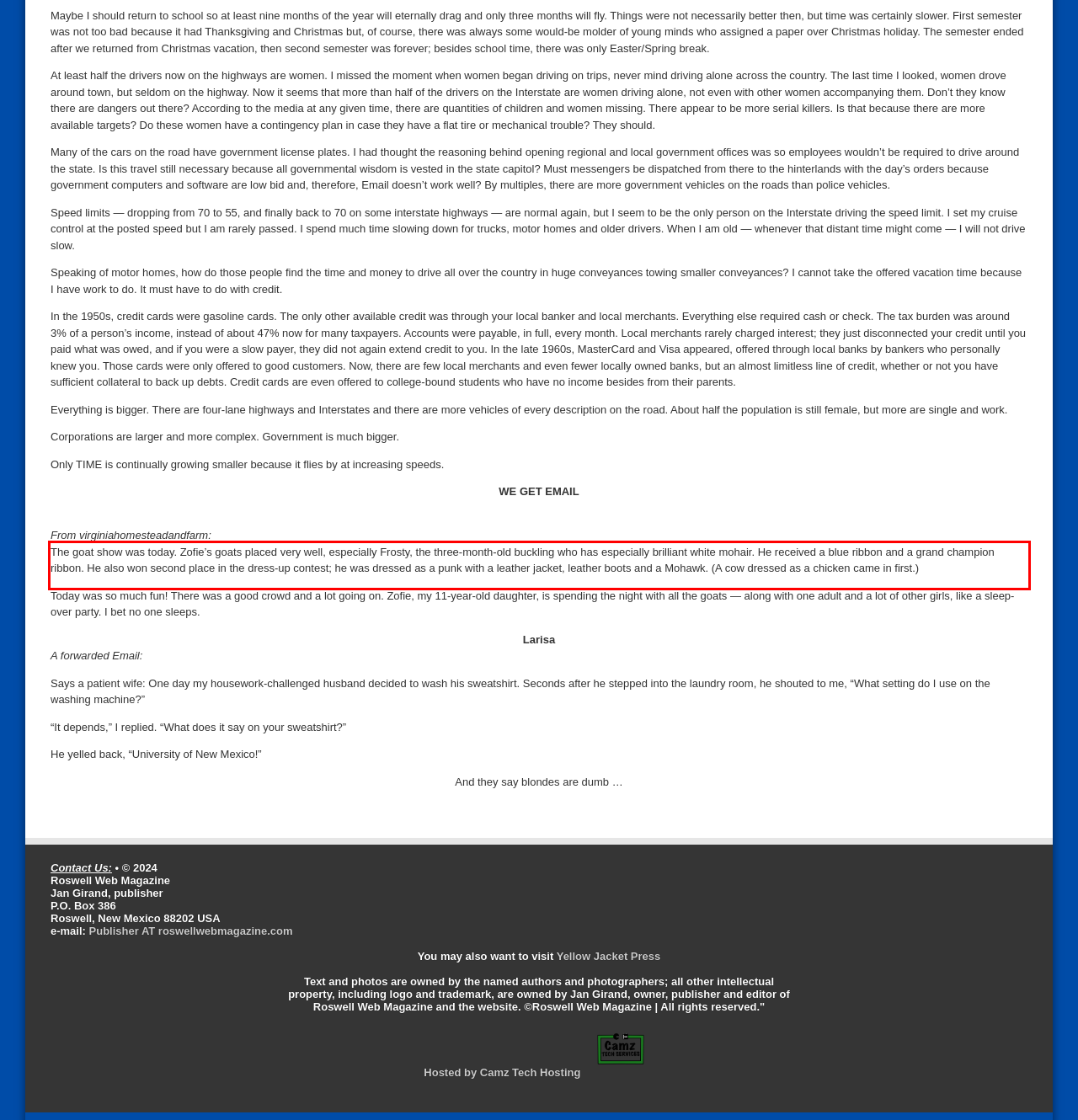The screenshot provided shows a webpage with a red bounding box. Apply OCR to the text within this red bounding box and provide the extracted content.

The goat show was today. Zofie’s goats placed very well, especially Frosty, the three-month-old buckling who has especially brilliant white mohair. He received a blue ribbon and a grand champion ribbon. He also won second place in the dress-up contest; he was dressed as a punk with a leather jacket, leather boots and a Mohawk. (A cow dressed as a chicken came in first.)